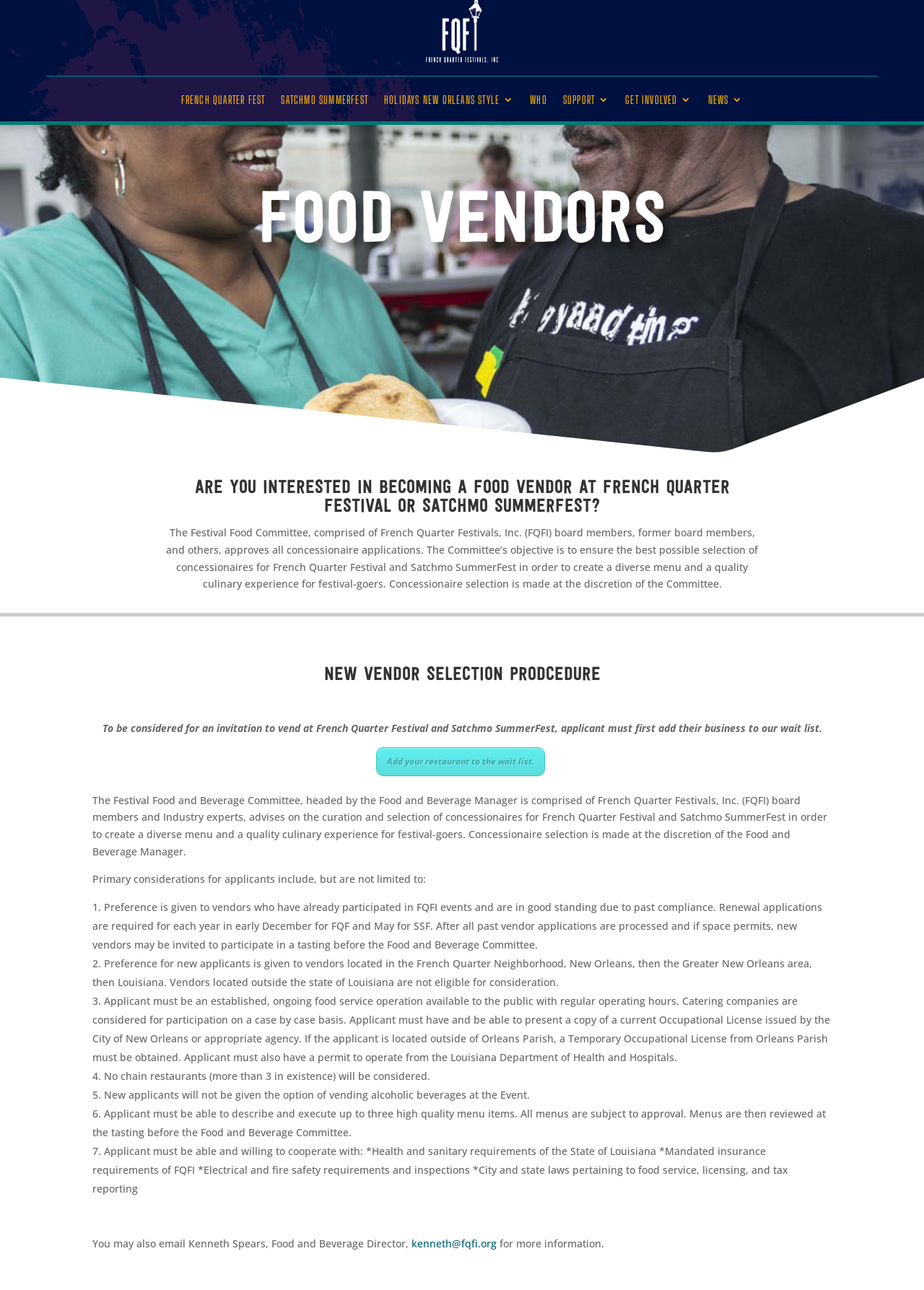Identify the bounding box coordinates of the region that needs to be clicked to carry out this instruction: "Donate to FQFI". Provide these coordinates as four float numbers ranging from 0 to 1, i.e., [left, top, right, bottom].

[0.873, 0.01, 0.9, 0.02]